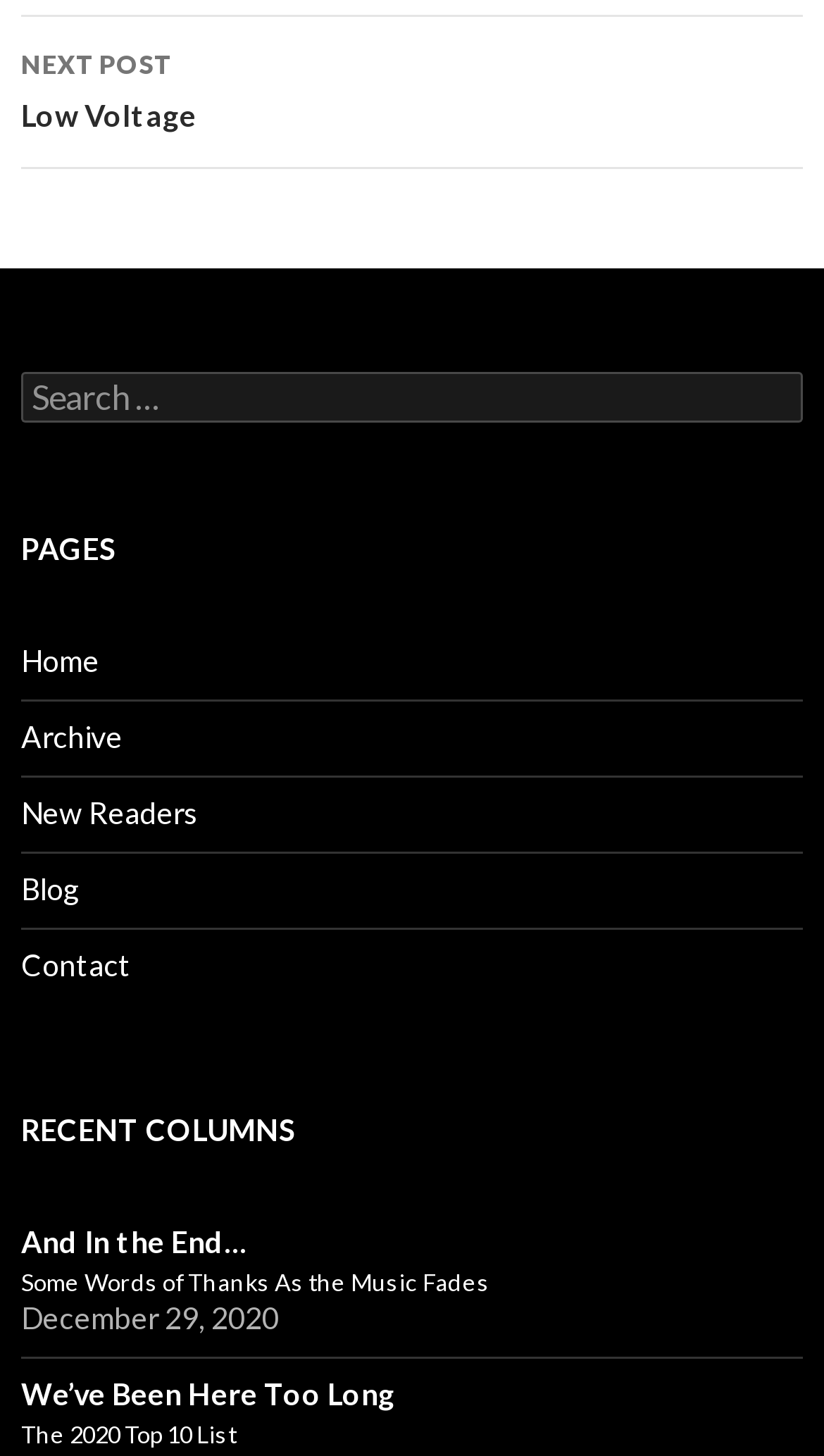Show the bounding box coordinates of the element that should be clicked to complete the task: "Go to the next post".

[0.026, 0.012, 0.974, 0.116]